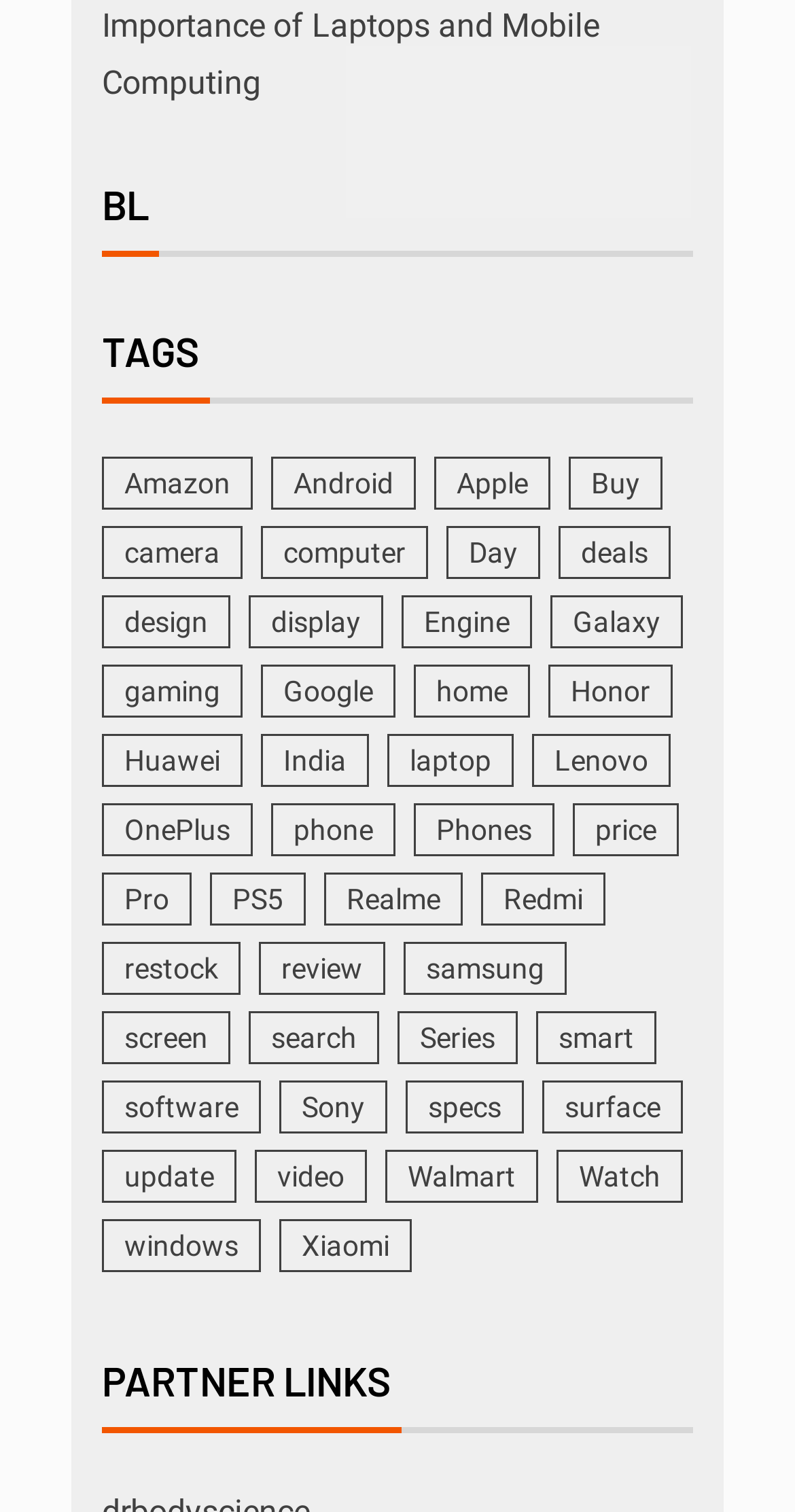Provide the bounding box coordinates of the section that needs to be clicked to accomplish the following instruction: "click the first link."

None